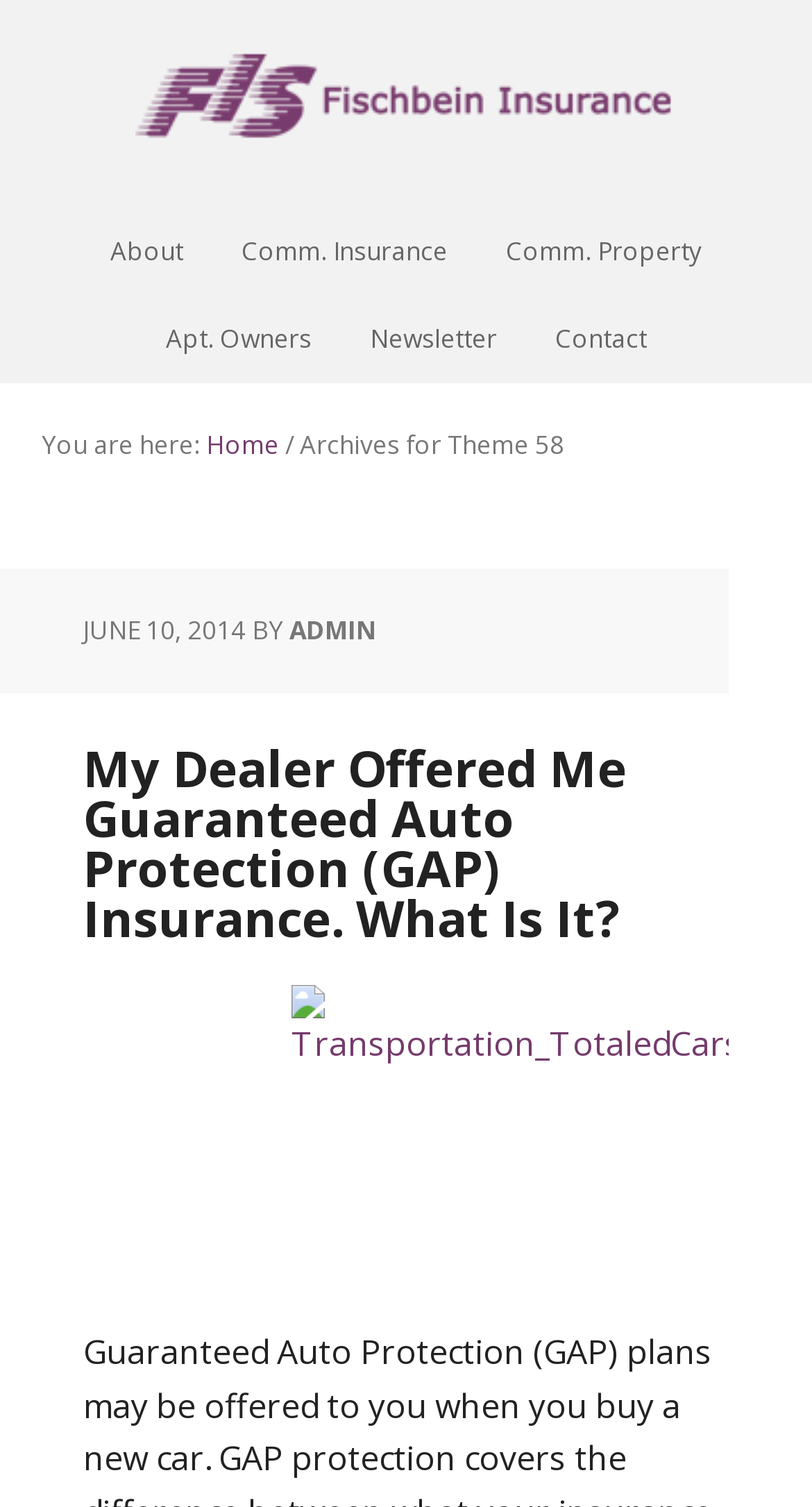Using the information in the image, give a comprehensive answer to the question: 
What is the date of the article?

The date of the article can be found in the time element below the title of the article, which reads 'JUNE 10, 2014'.